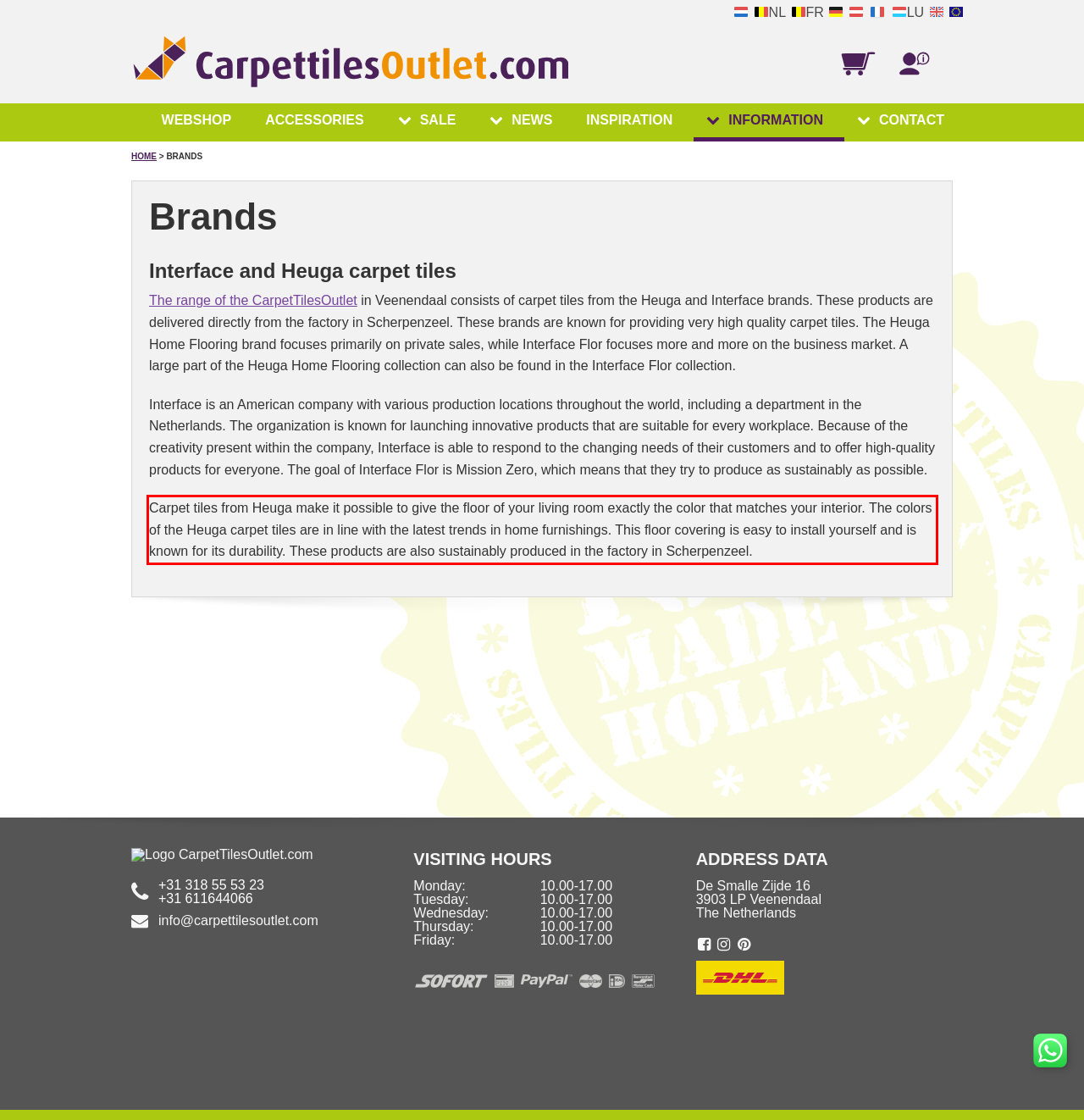Please examine the screenshot of the webpage and read the text present within the red rectangle bounding box.

Carpet tiles from Heuga make it possible to give the floor of your living room exactly the color that matches your interior. The colors of the Heuga carpet tiles are in line with the latest trends in home furnishings. This floor covering is easy to install yourself and is known for its durability. These products are also sustainably produced in the factory in Scherpenzeel.